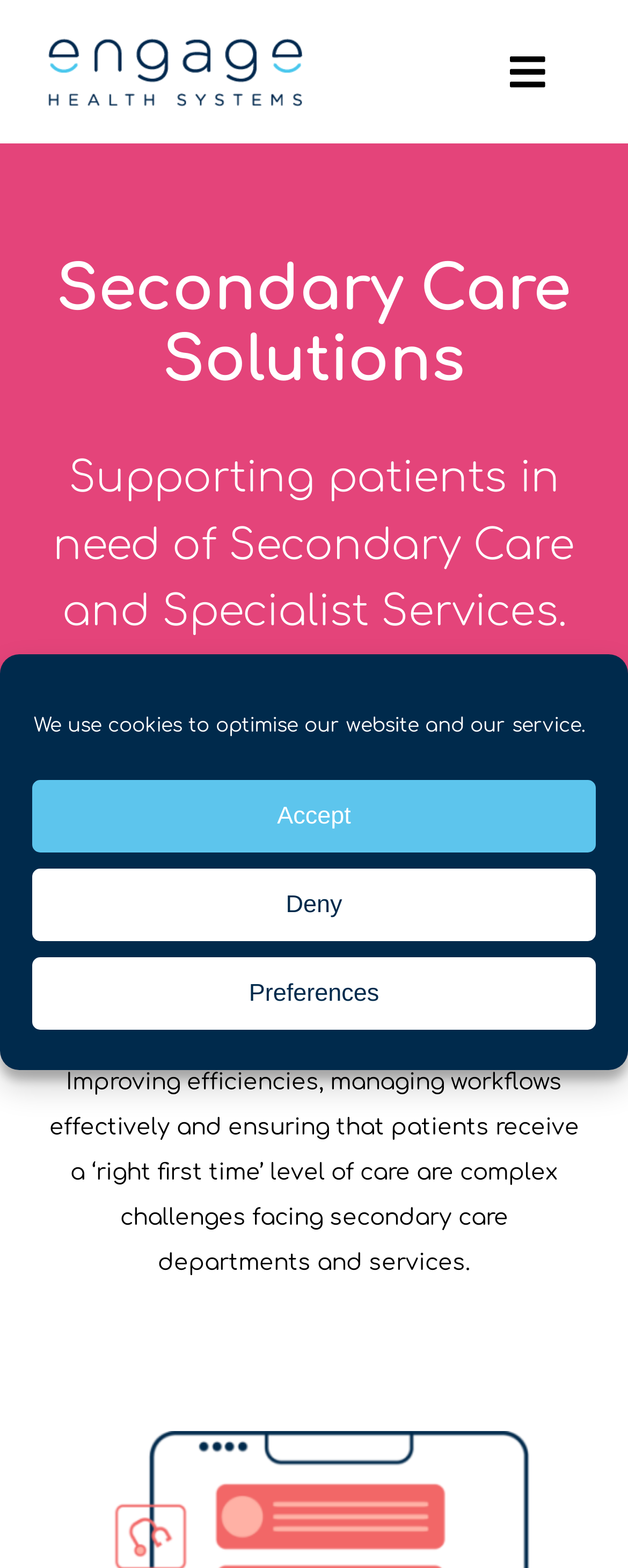What is the logo of the website?
Using the image as a reference, answer the question with a short word or phrase.

Engage Health Systems Logo